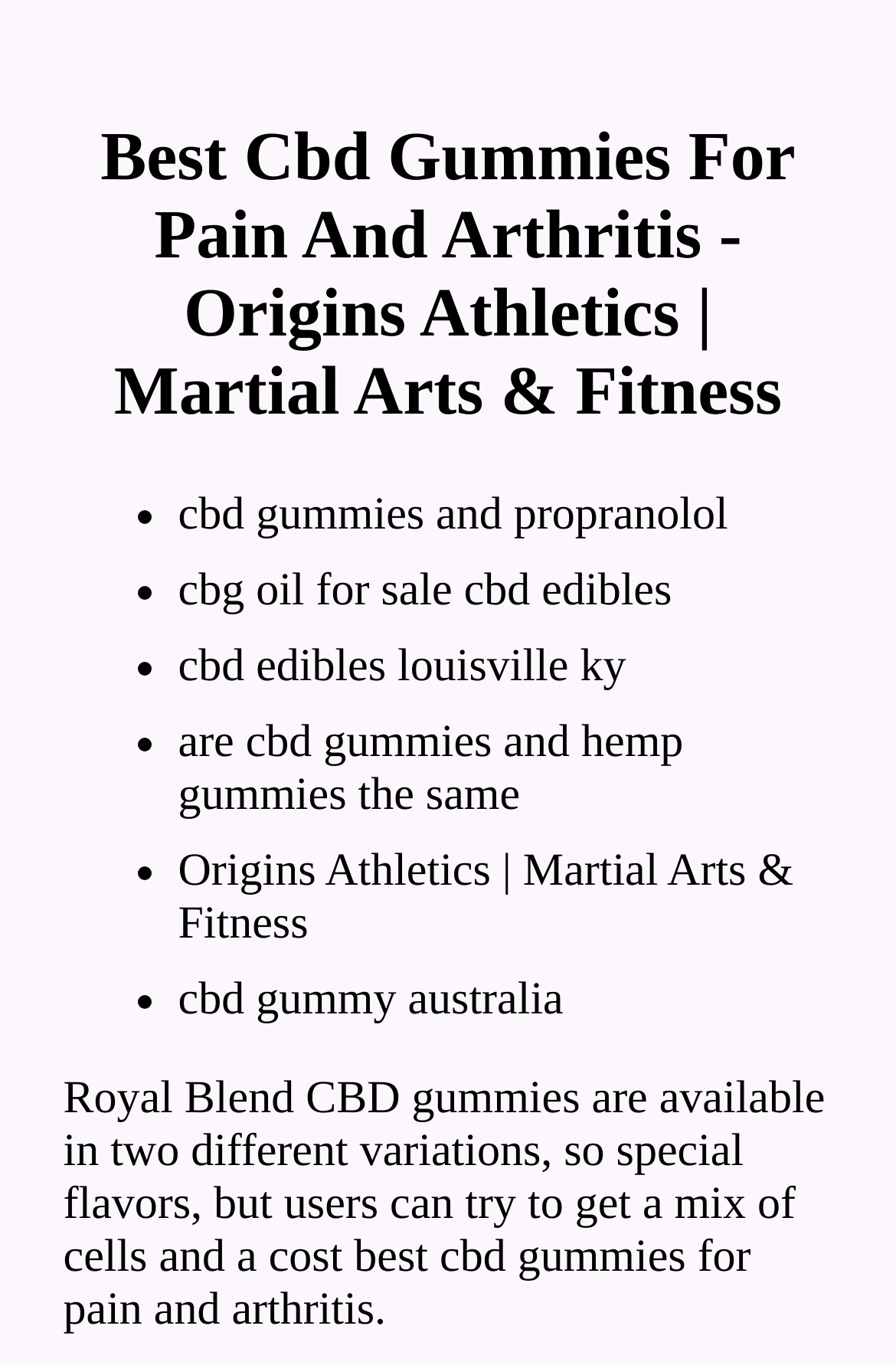Generate a thorough explanation of the webpage's elements.

The webpage is about CBD gummies, specifically Royal Blend CBD gummies, and their benefits for pain and arthritis. At the top, there is a heading that reads "Best Cbd Gummies For Pain And Arthritis - Origins Athletics | Martial Arts & Fitness". 

Below the heading, there is a list of bullet points, each with a brief description of CBD-related products or topics. The list includes items such as "cbd gummies and propranolol", "cbg oil for sale cbd edibles", "cbd edibles louisville ky", and more. These bullet points are aligned to the left side of the page.

Further down the page, there is a paragraph of text that describes Royal Blend CBD gummies, stating that they are available in two different variations, with special flavors, and users can try to get a mix of cells at a cost-effective price. This text is positioned near the bottom of the page, spanning almost the entire width of the page.